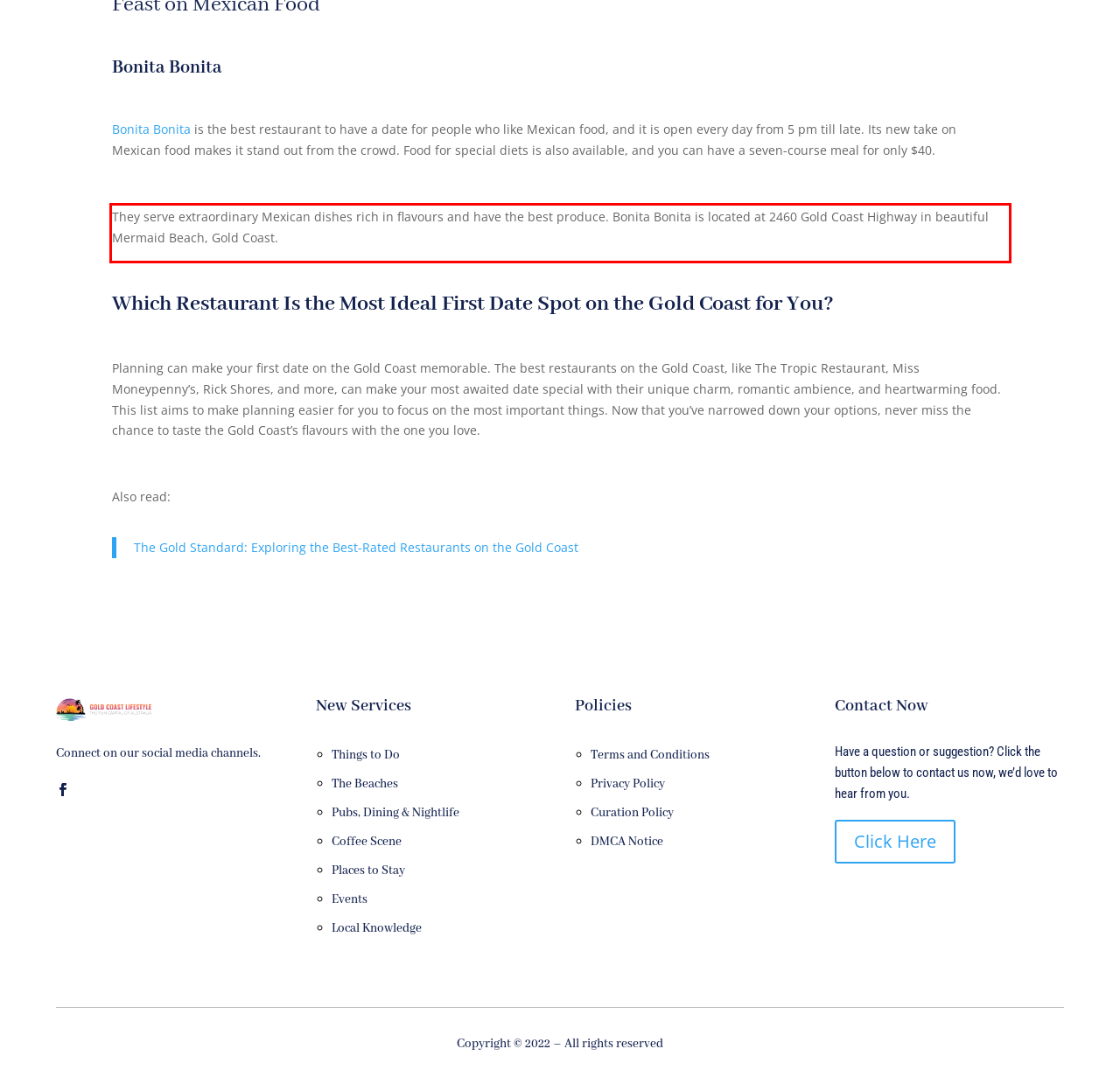You have a screenshot of a webpage with a UI element highlighted by a red bounding box. Use OCR to obtain the text within this highlighted area.

They serve extraordinary Mexican dishes rich in flavours and have the best produce. Bonita Bonita is located at 2460 Gold Coast Highway in beautiful Mermaid Beach, Gold Coast.